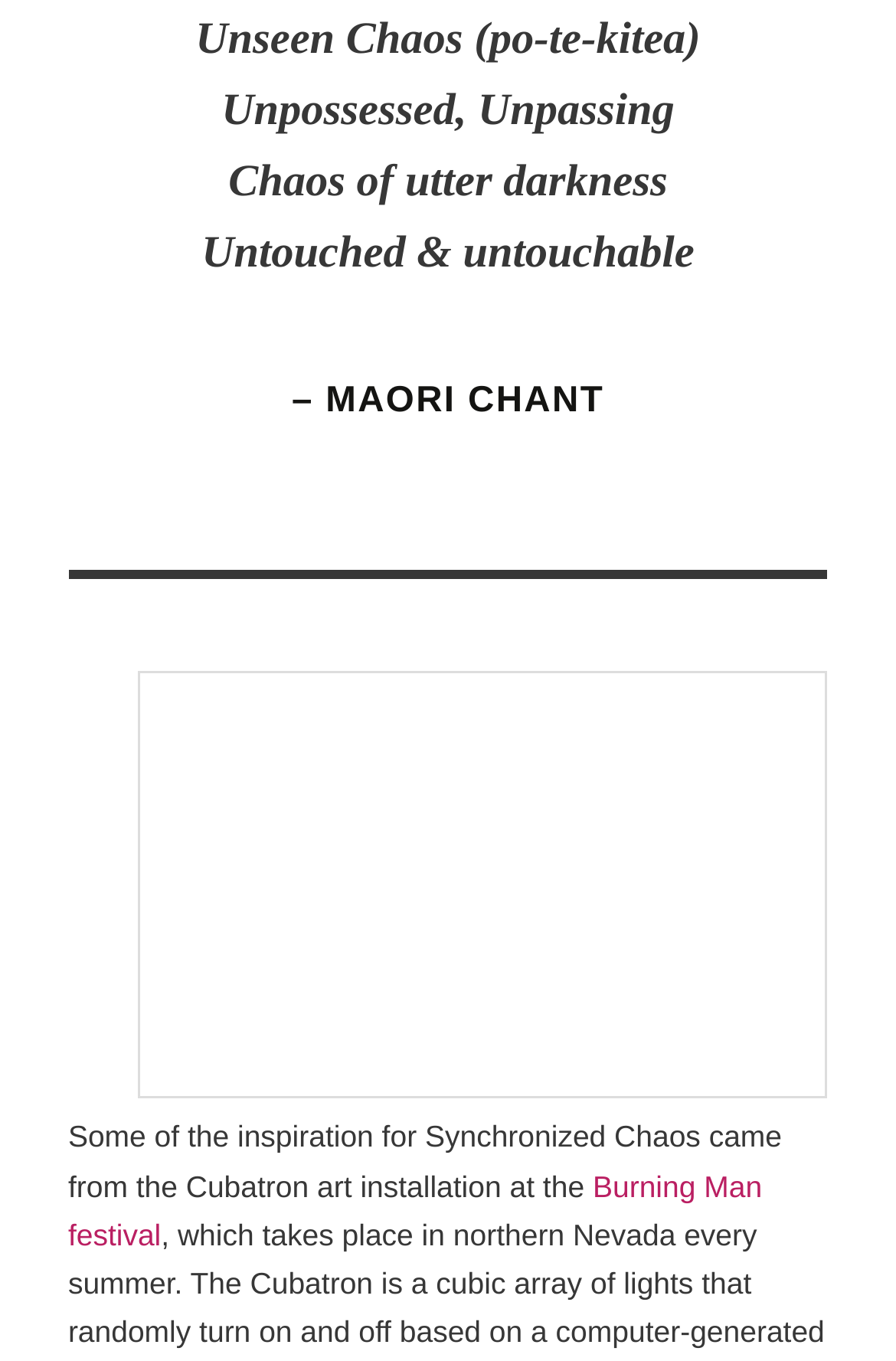What is the source of inspiration for Synchronized Chaos?
Offer a detailed and exhaustive answer to the question.

The source of inspiration for Synchronized Chaos is the Cubatron art installation at the Burning Man festival, which is mentioned in the StaticText element.